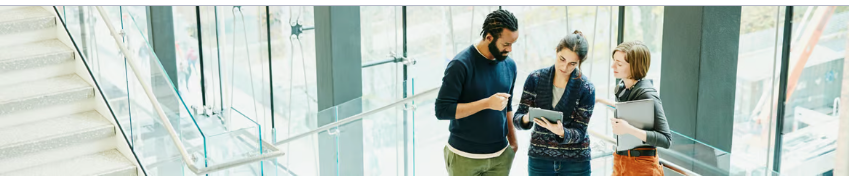Paint a vivid picture with your description of the image.

In a modern and bright workspace, two professionals and one student are engaged in a collaborative discussion. A man in a dark sweater and light pants stands conversing with a woman who is focused on a tablet, while another colleague, holding papers, observes and contributes to the conversation. The background features large windows that allow natural light to fill the area, enhancing the dynamic atmosphere of teamwork and innovation. This scene captures a moment of connection and shared ideas, reflecting a culture of collaboration, which is likely a key aspect of their organization, Capital One Auto Finance.